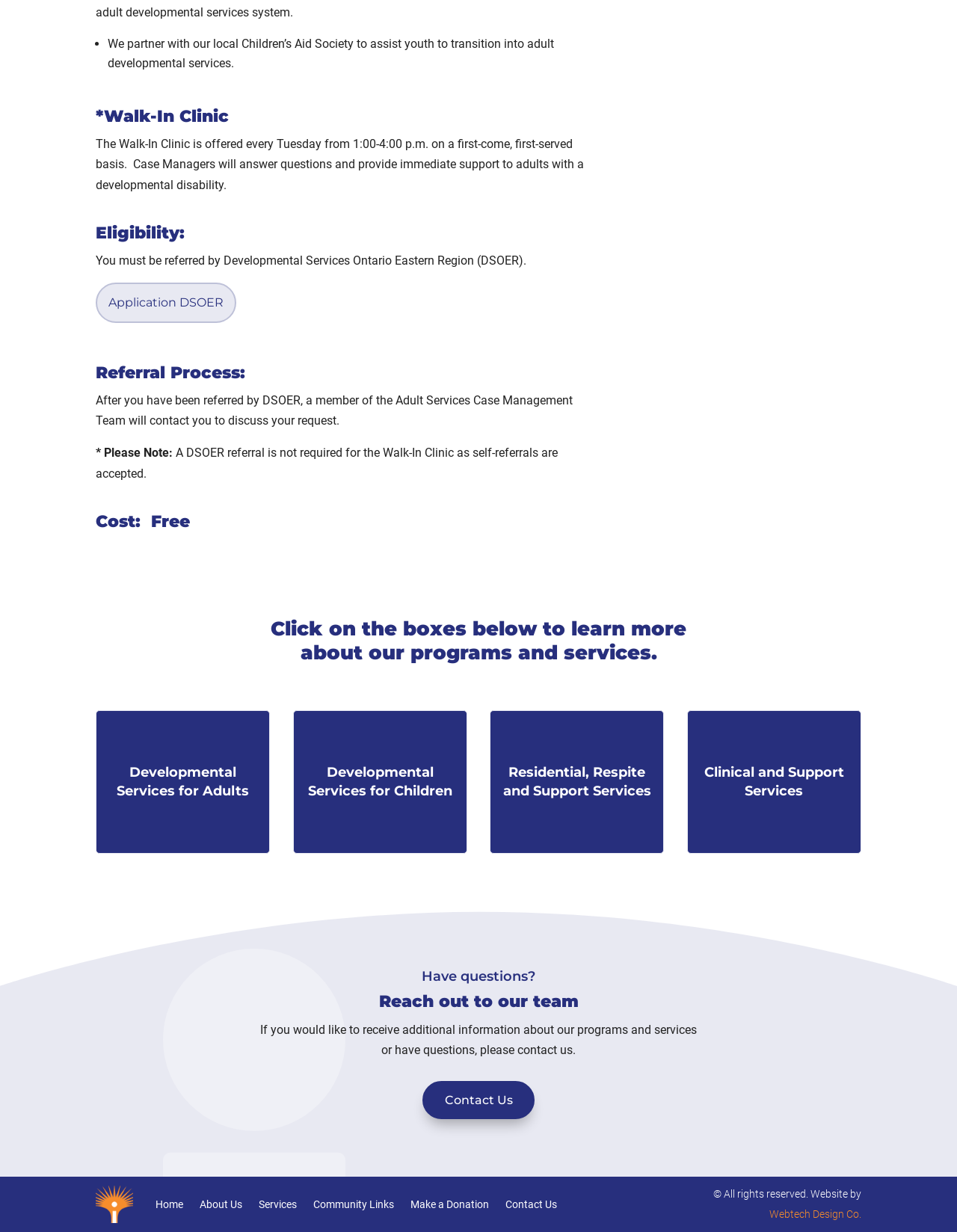Please identify the bounding box coordinates of the region to click in order to complete the given instruction: "Check 'Make a Donation'". The coordinates should be four float numbers between 0 and 1, i.e., [left, top, right, bottom].

[0.429, 0.963, 0.511, 0.993]